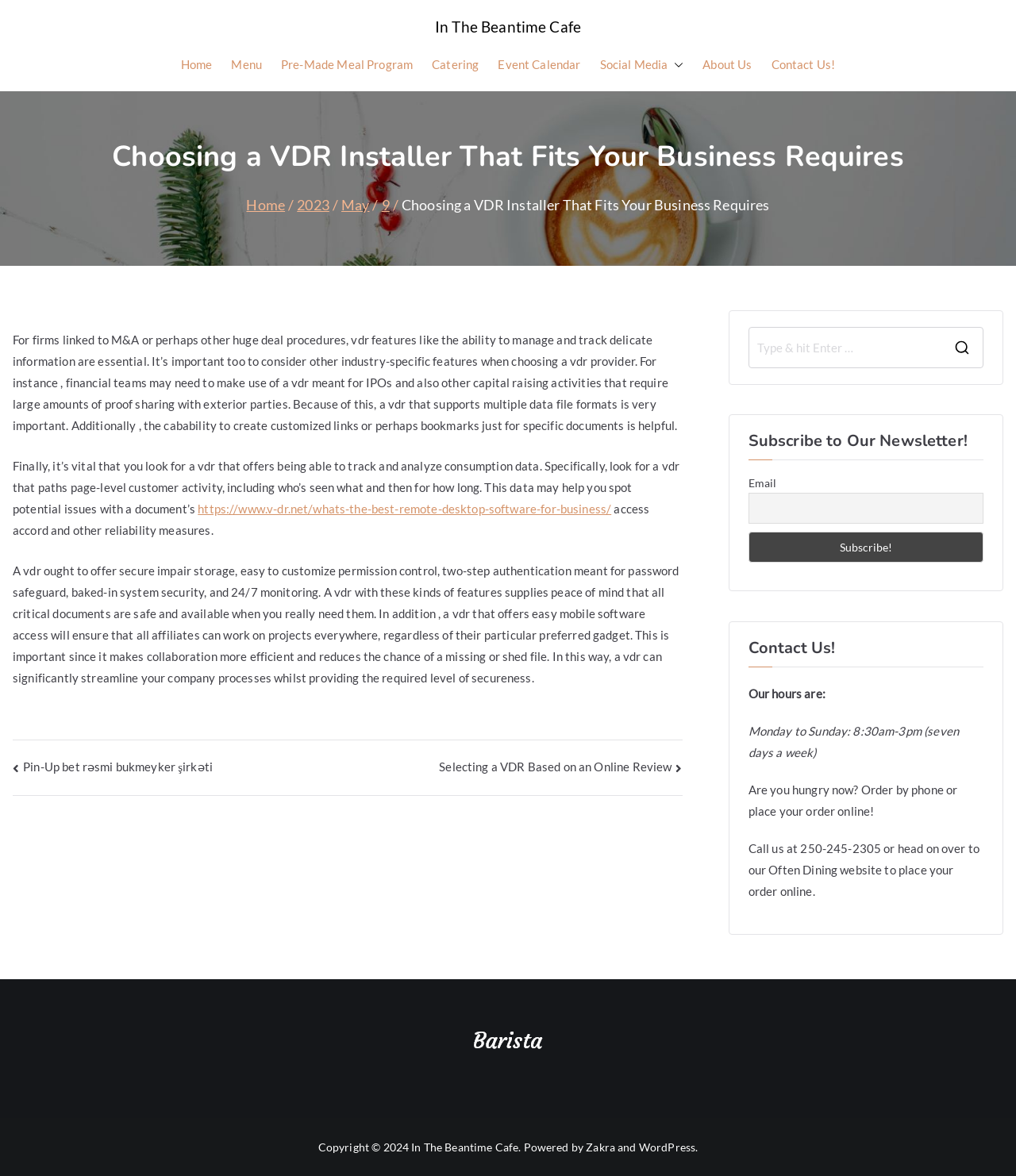Determine the bounding box coordinates for the region that must be clicked to execute the following instruction: "Subscribe to the newsletter".

[0.737, 0.452, 0.968, 0.479]